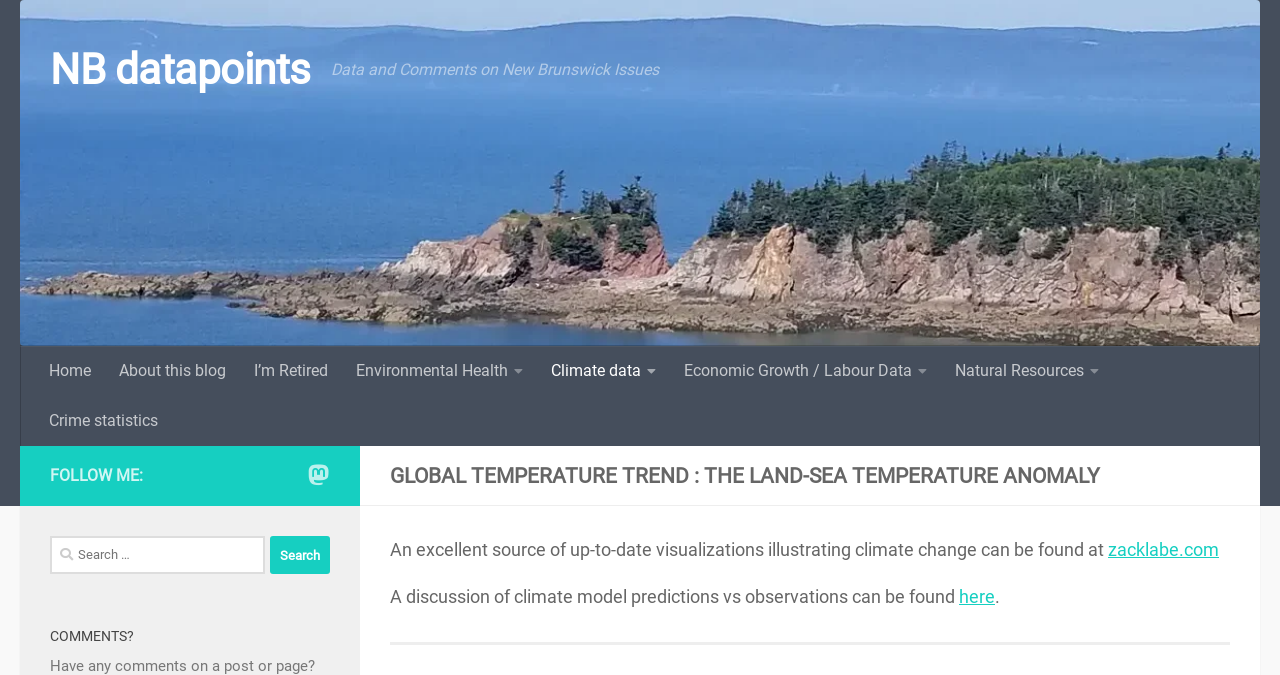What is the purpose of the search box?
Based on the image content, provide your answer in one word or a short phrase.

Search for data